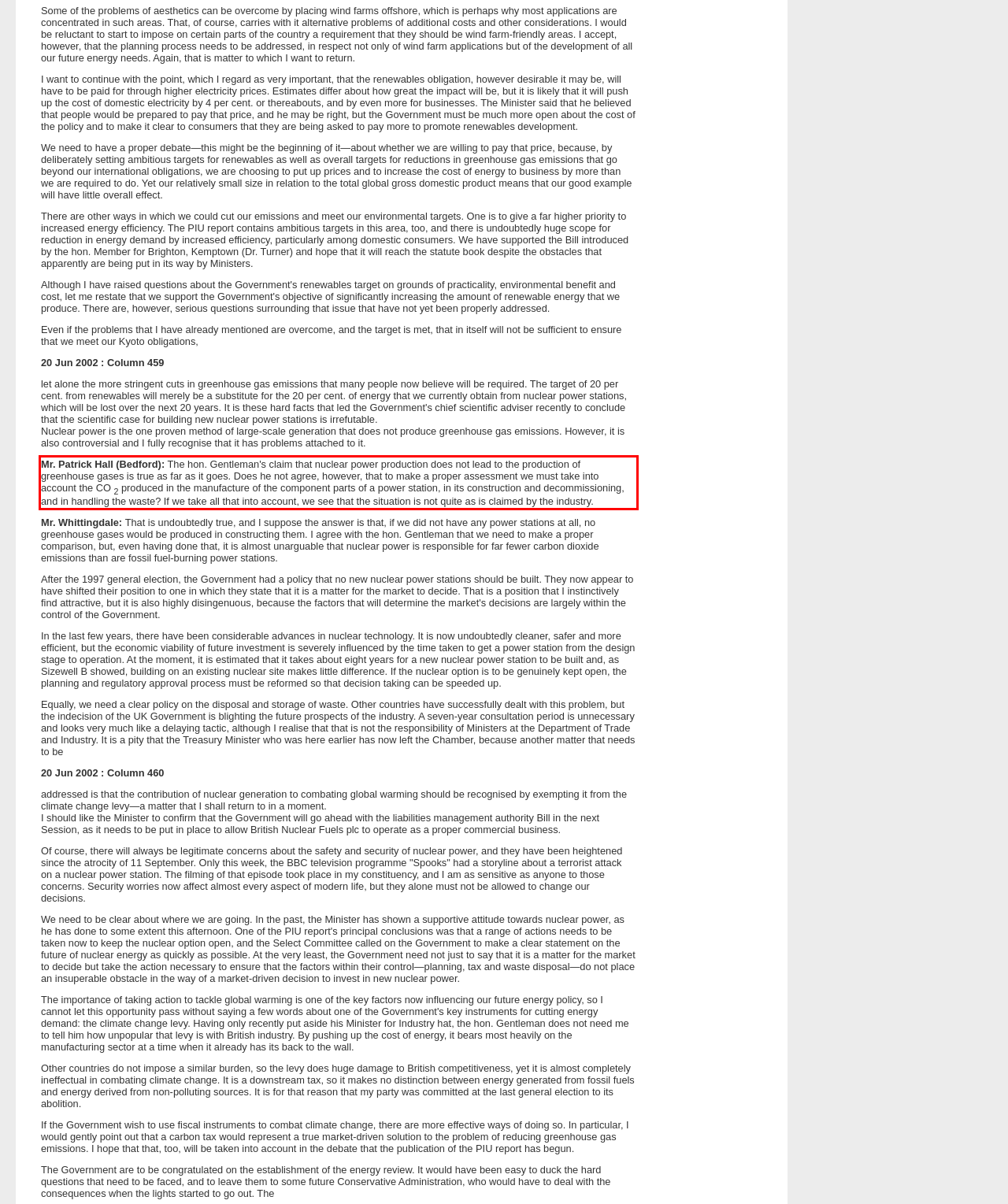You are presented with a webpage screenshot featuring a red bounding box. Perform OCR on the text inside the red bounding box and extract the content.

Mr. Patrick Hall (Bedford): The hon. Gentleman's claim that nuclear power production does not lead to the production of greenhouse gases is true as far as it goes. Does he not agree, however, that to make a proper assessment we must take into account the CO 2 produced in the manufacture of the component parts of a power station, in its construction and decommissioning, and in handling the waste? If we take all that into account, we see that the situation is not quite as is claimed by the industry.